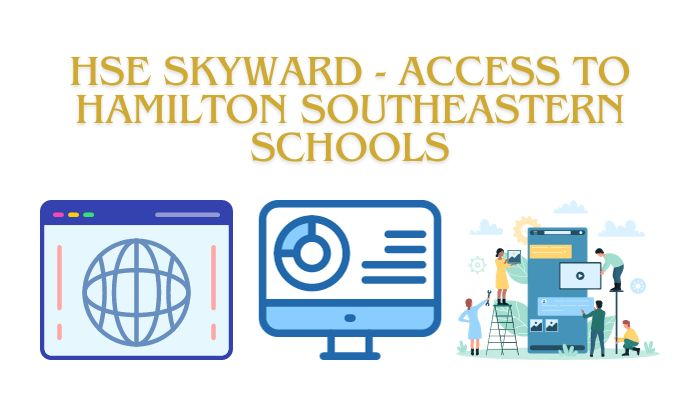Based on the image, provide a detailed response to the question:
What is on the left icon?

The left icon is a graphic of a browser window containing a globe, which symbolizes global connectivity and access to information.